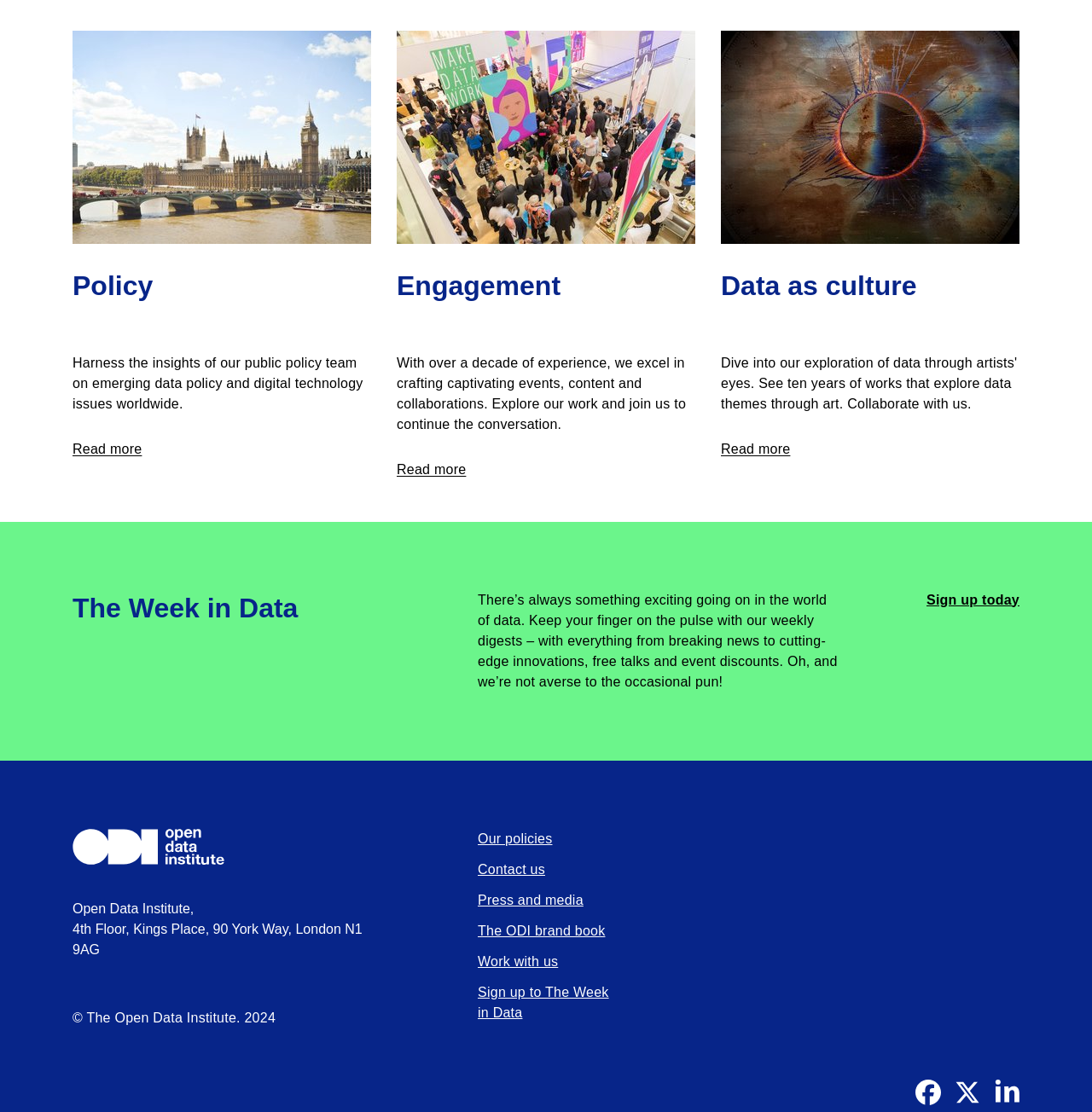Can you determine the bounding box coordinates of the area that needs to be clicked to fulfill the following instruction: "Read more about policy"?

[0.066, 0.394, 0.13, 0.414]